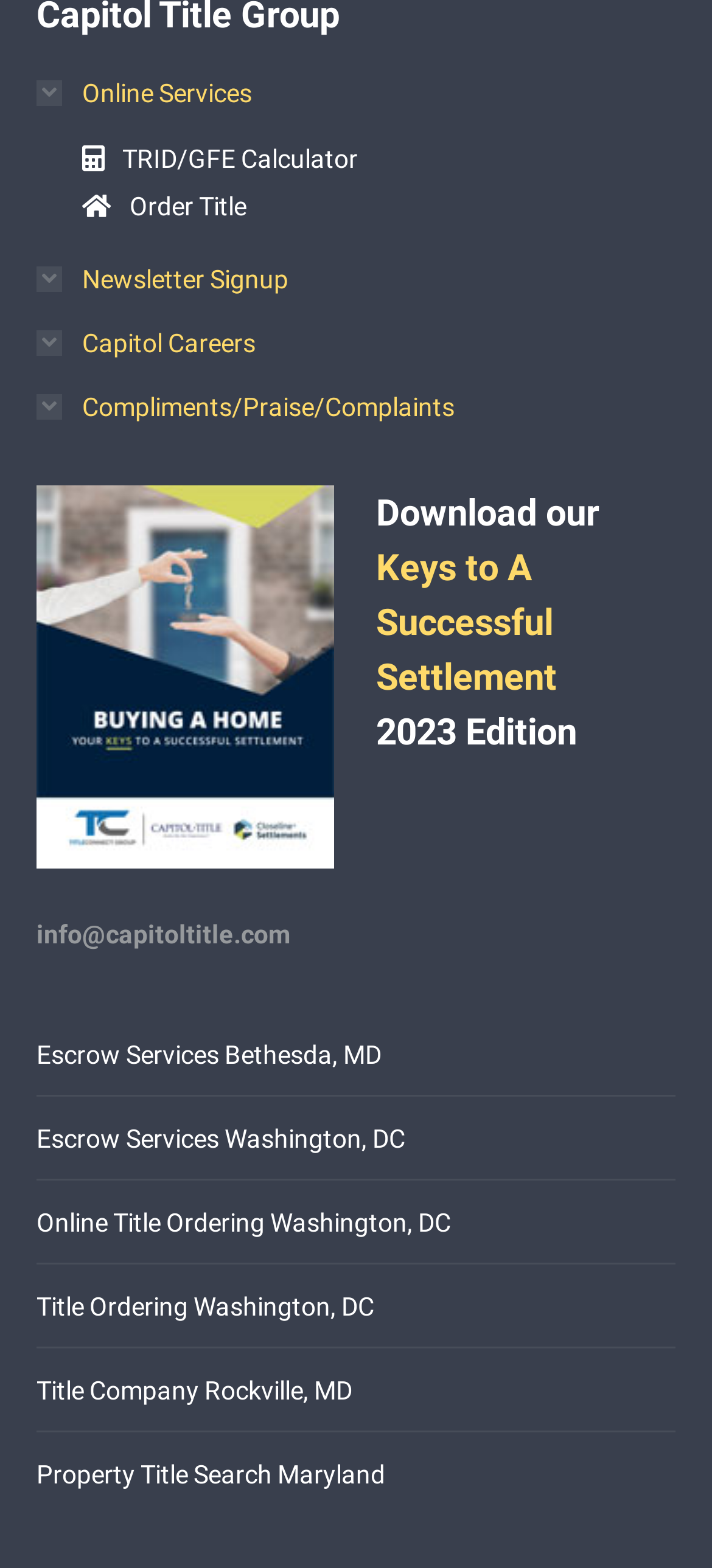What is the icon next to the 'Online Services' link?
Using the image, answer in one word or phrase.

uf005